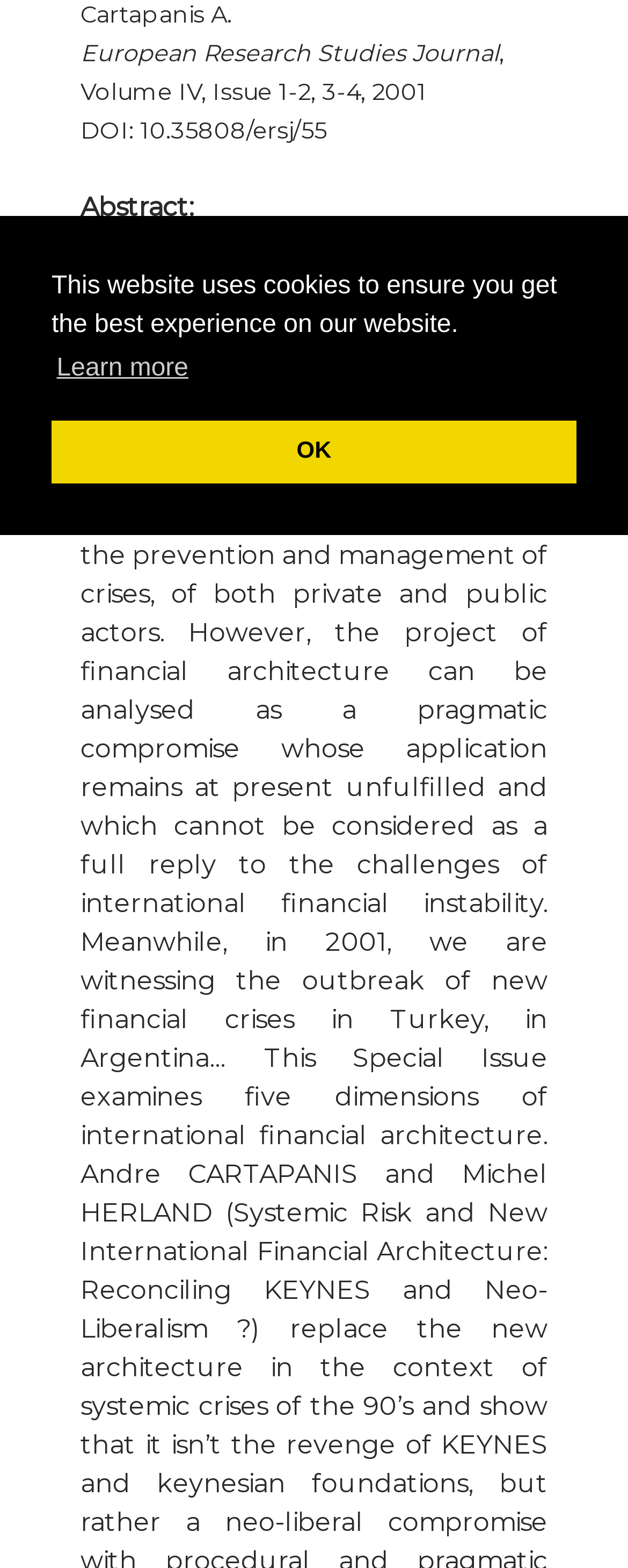Locate the bounding box of the UI element described by: "alt="uw logo"" in the given webpage screenshot.

None